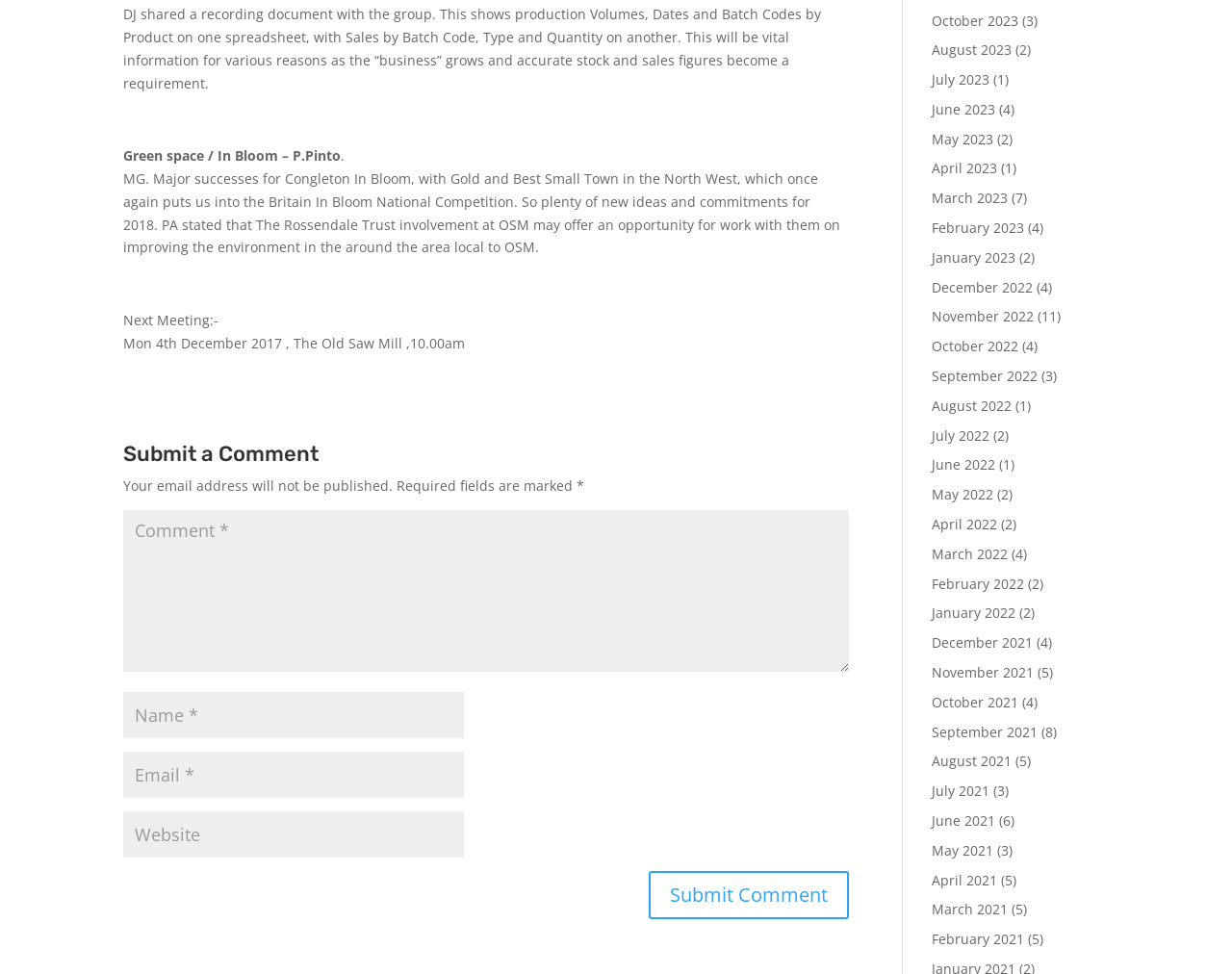How many links are there for archives?
Refer to the image and provide a one-word or short phrase answer.

24